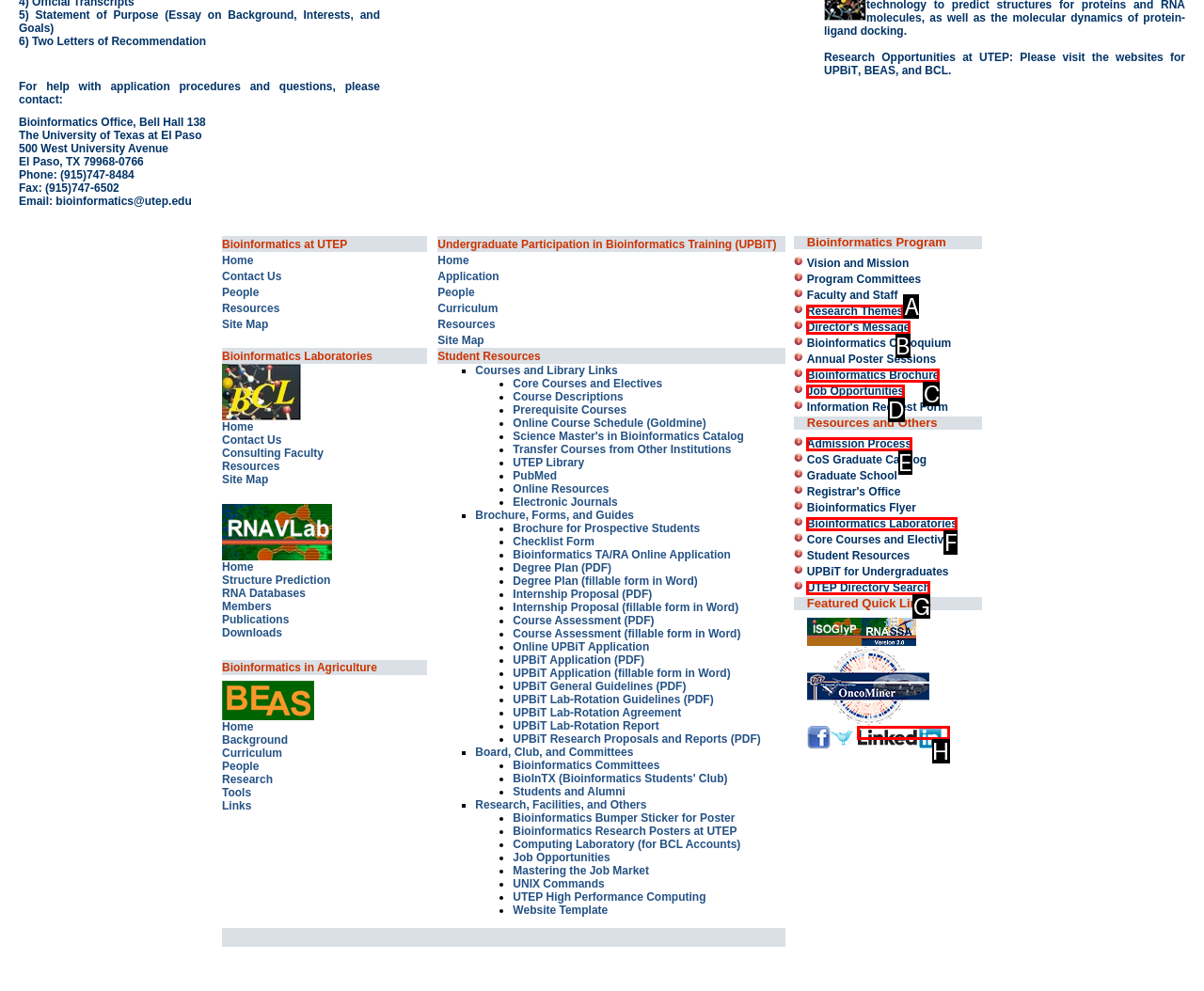Tell me which option best matches the description: UTEP Directory Search
Answer with the option's letter from the given choices directly.

G